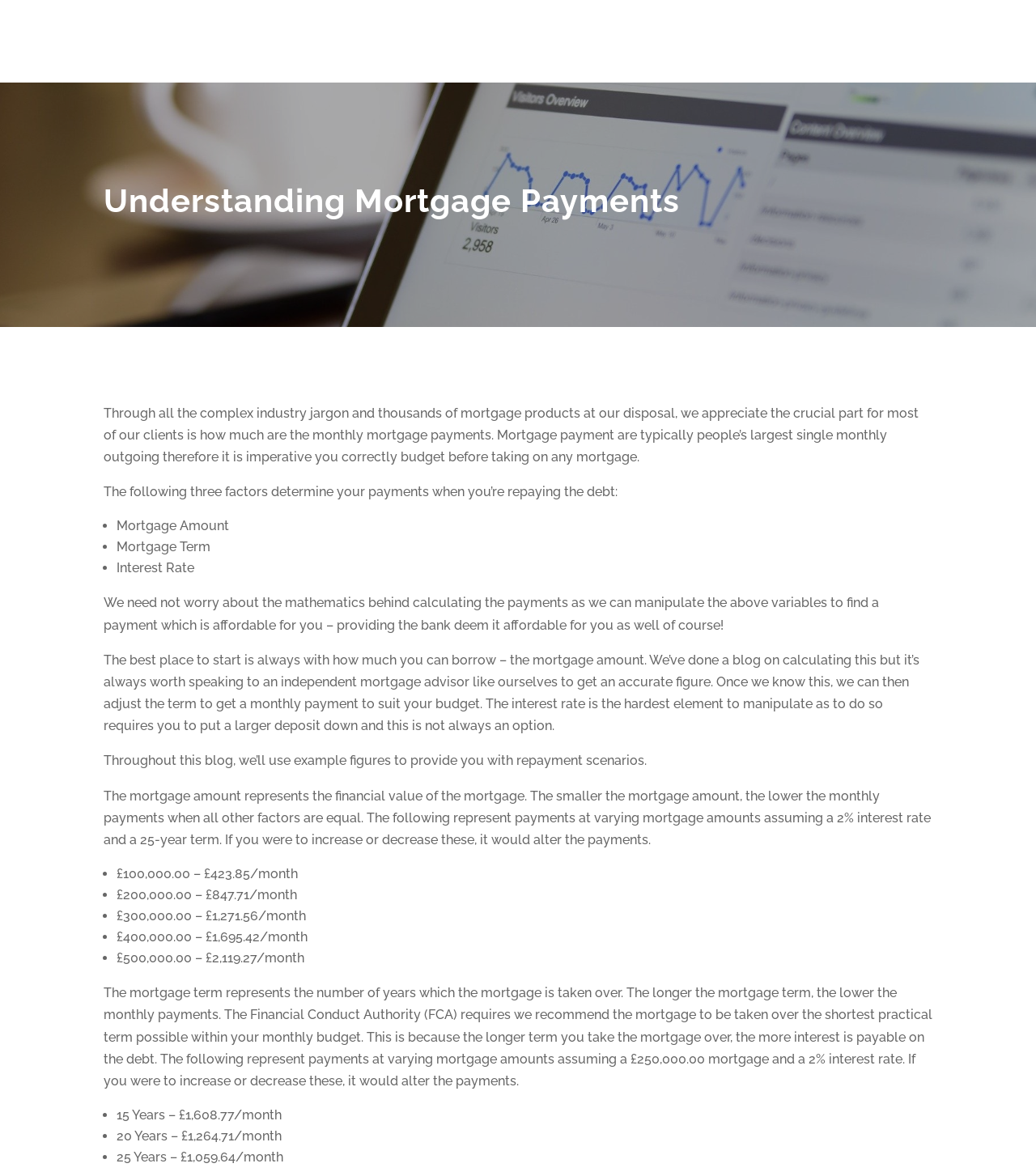Please provide a brief answer to the following inquiry using a single word or phrase:
What determines mortgage payments?

Three factors